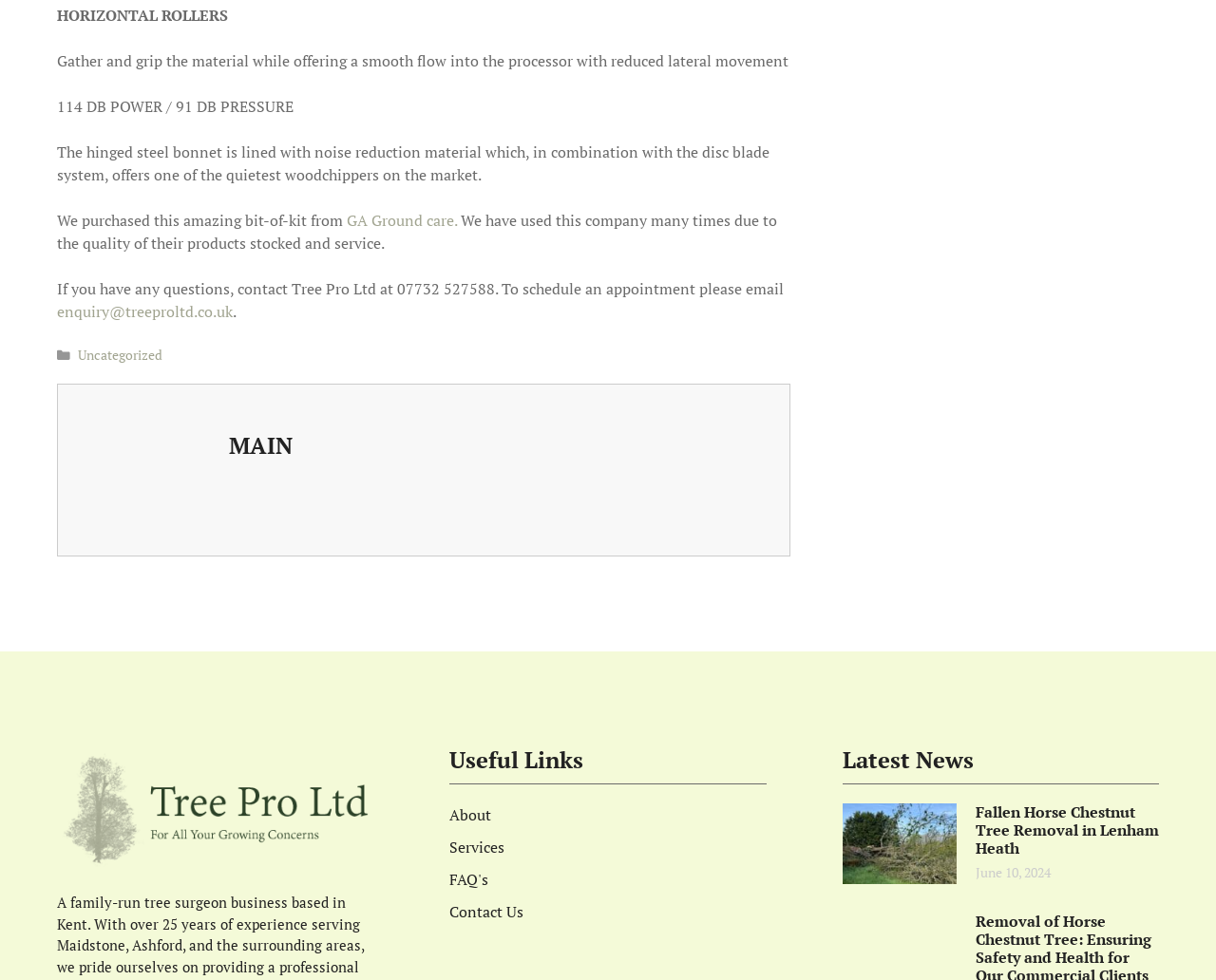What is the product being described? Analyze the screenshot and reply with just one word or a short phrase.

Horizontal Rollers